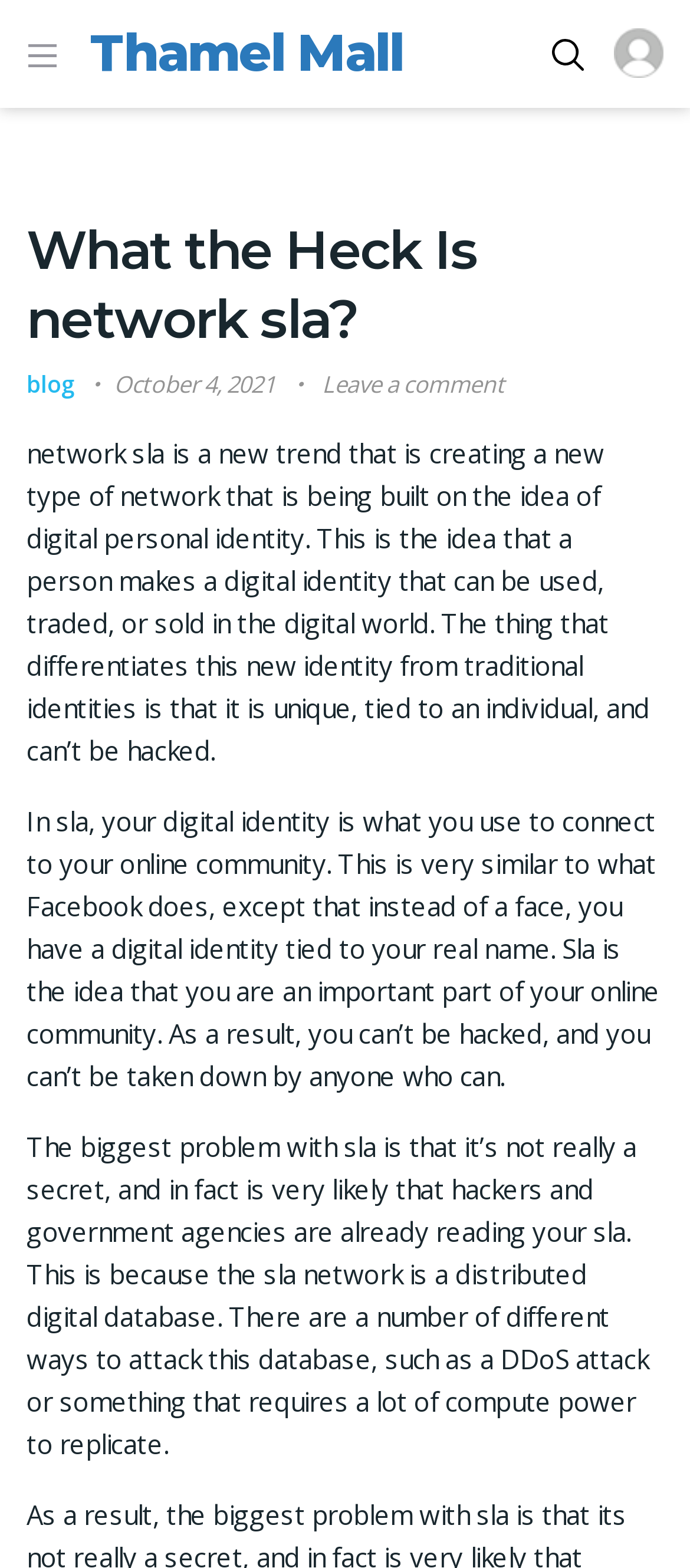Identify the bounding box for the UI element that is described as follows: "Thamel Mall".

[0.131, 0.018, 0.585, 0.05]